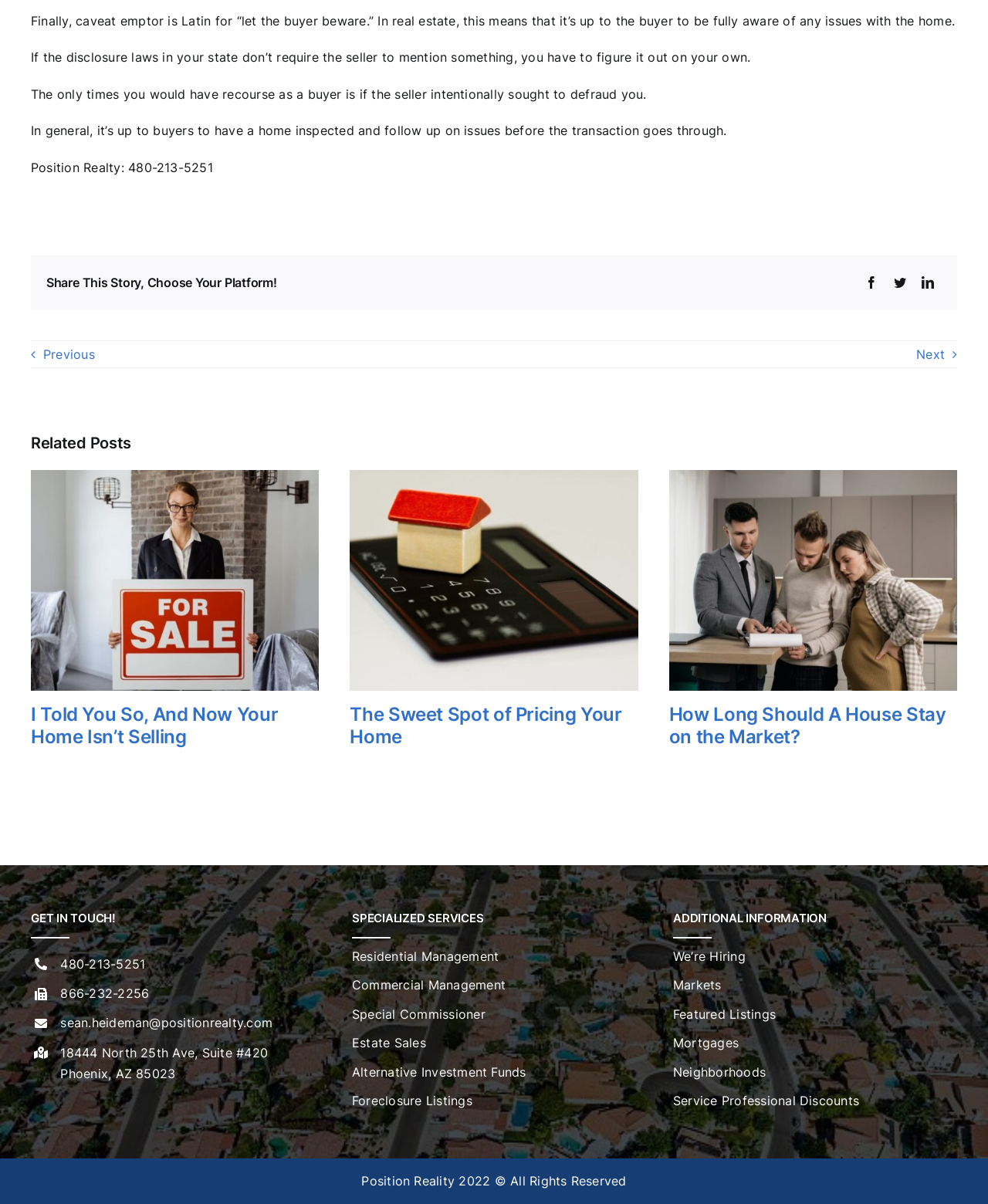Please pinpoint the bounding box coordinates for the region I should click to adhere to this instruction: "Call Position Realty at 480-213-5251".

[0.031, 0.133, 0.216, 0.145]